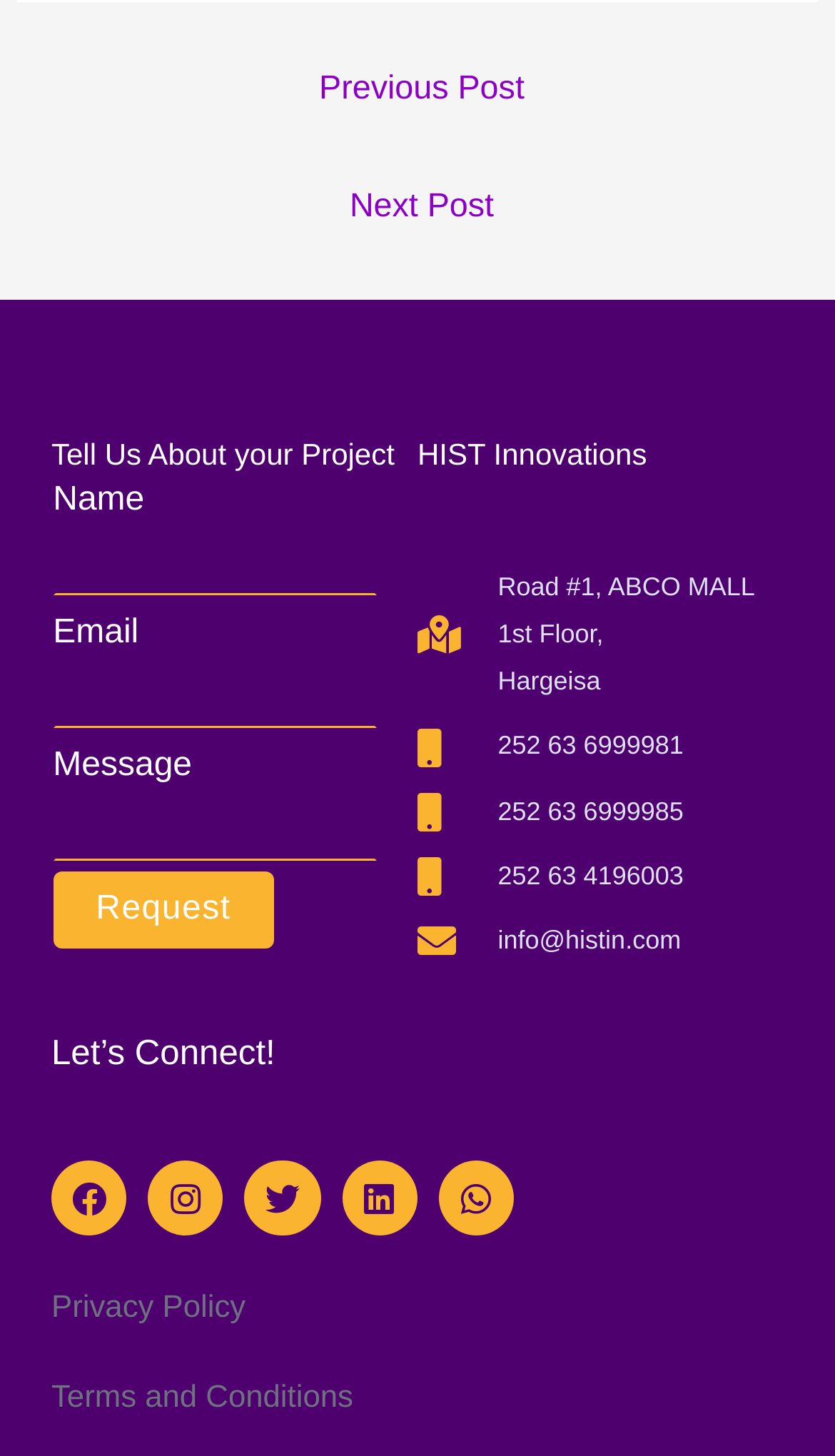Please provide a one-word or short phrase answer to the question:
What is the purpose of the form?

Request project information